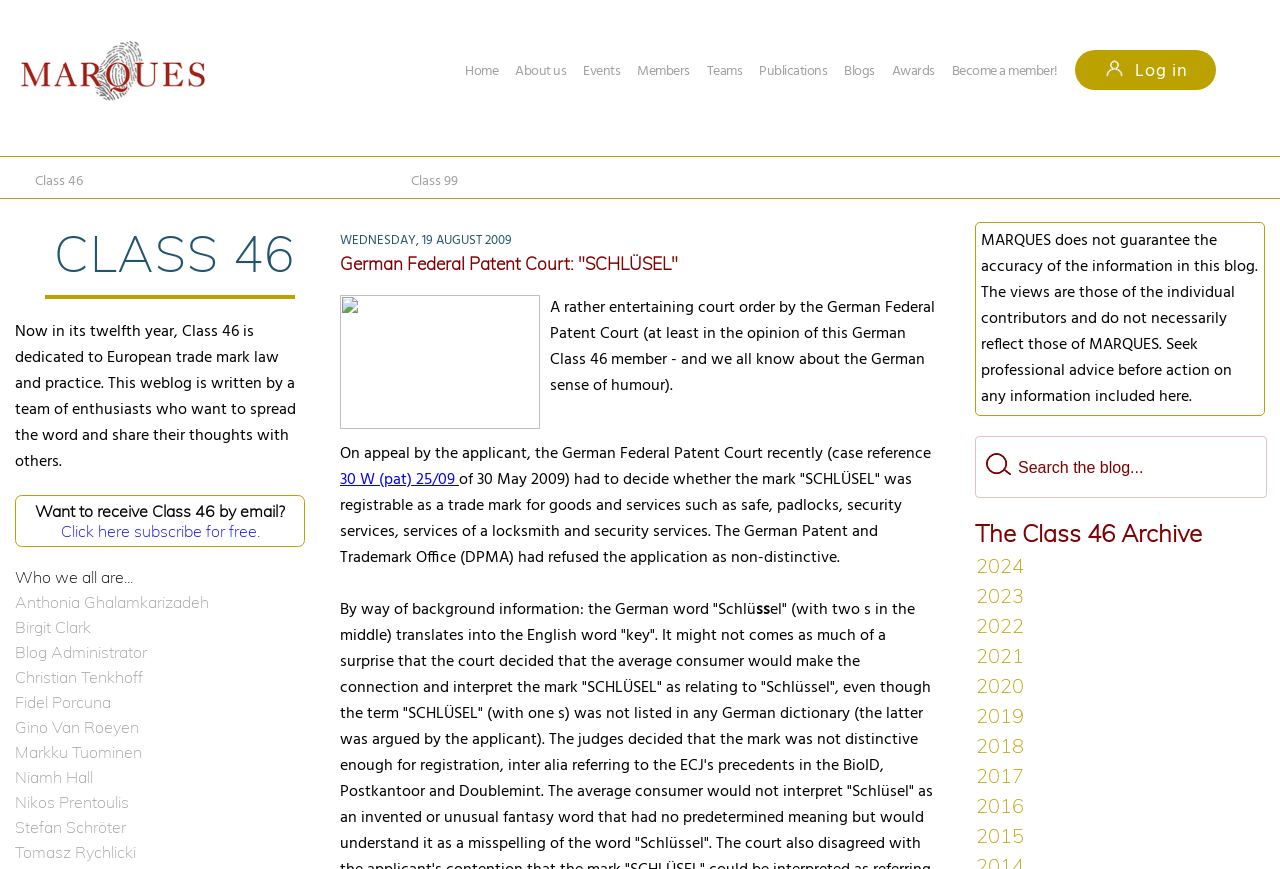What can be searched on the webpage? Using the information from the screenshot, answer with a single word or phrase.

The blog